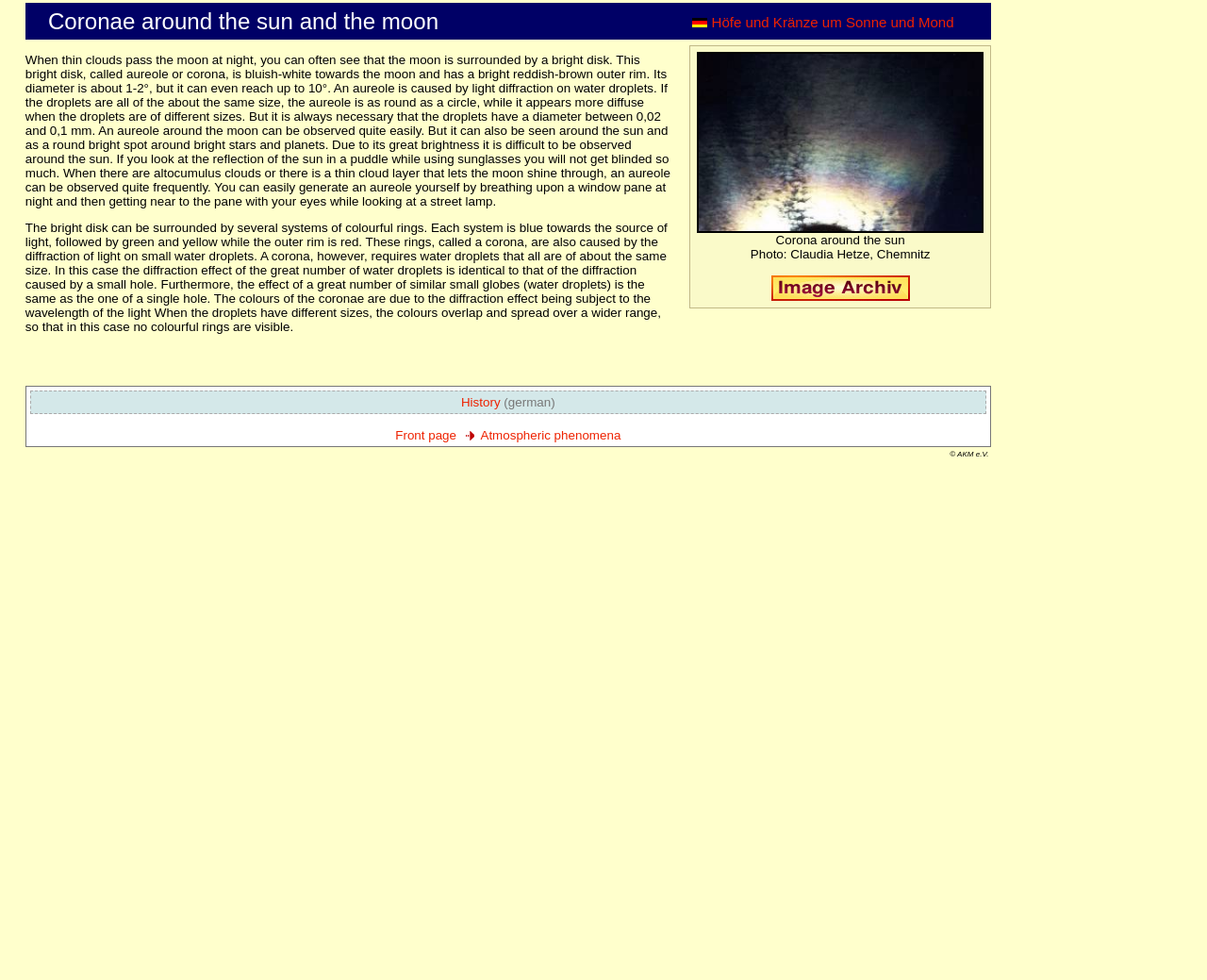What is the purpose of breathing upon a window pane at night?
Give a single word or phrase as your answer by examining the image.

to generate an aureole